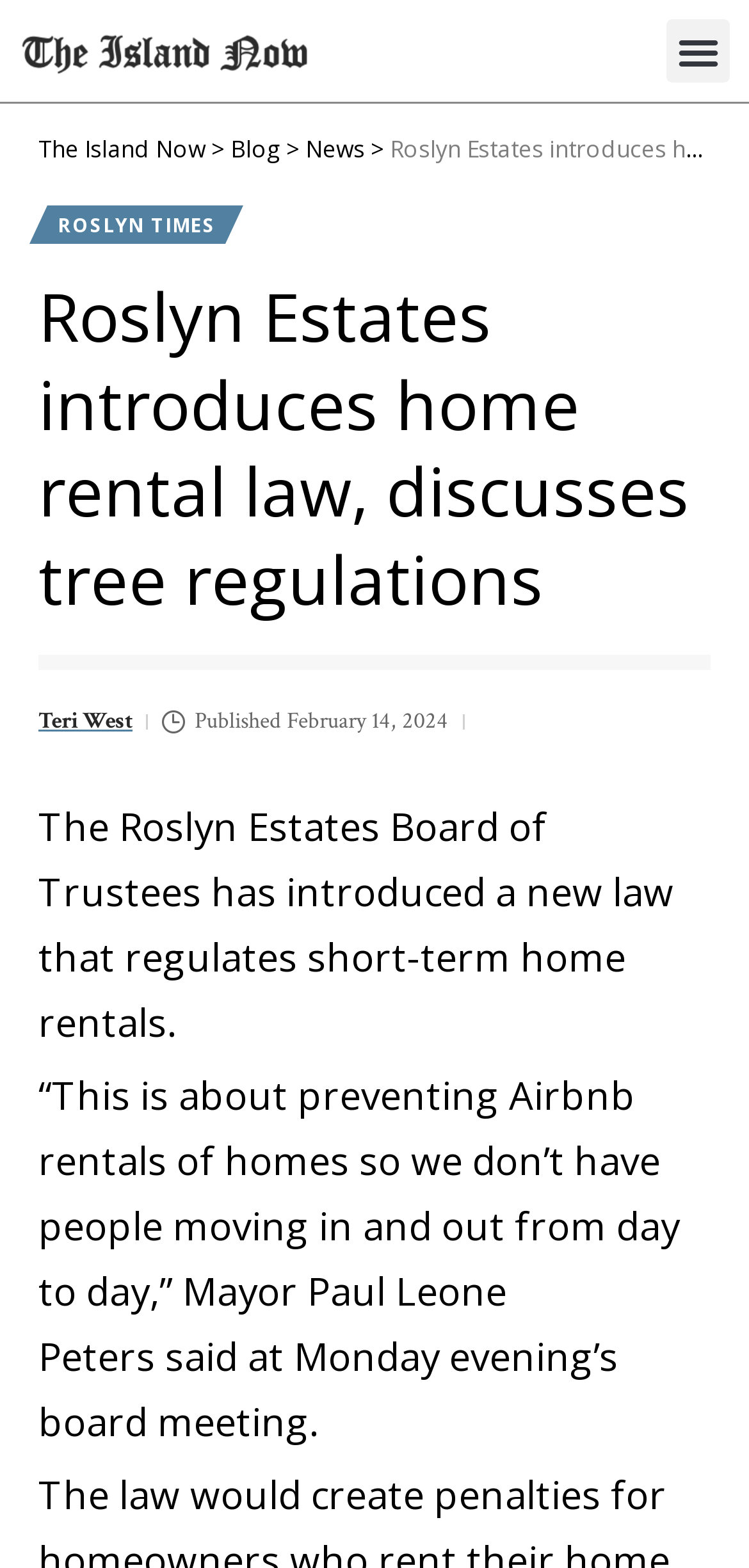Refer to the image and answer the question with as much detail as possible: Who is the mayor of Roslyn Estates?

The answer can be found in the article content, where it is mentioned that '“This is about preventing Airbnb rentals of homes so we don’t have people moving in and out from day to day,” Mayor Paul Leone Peters said at Monday evening’s board meeting.'